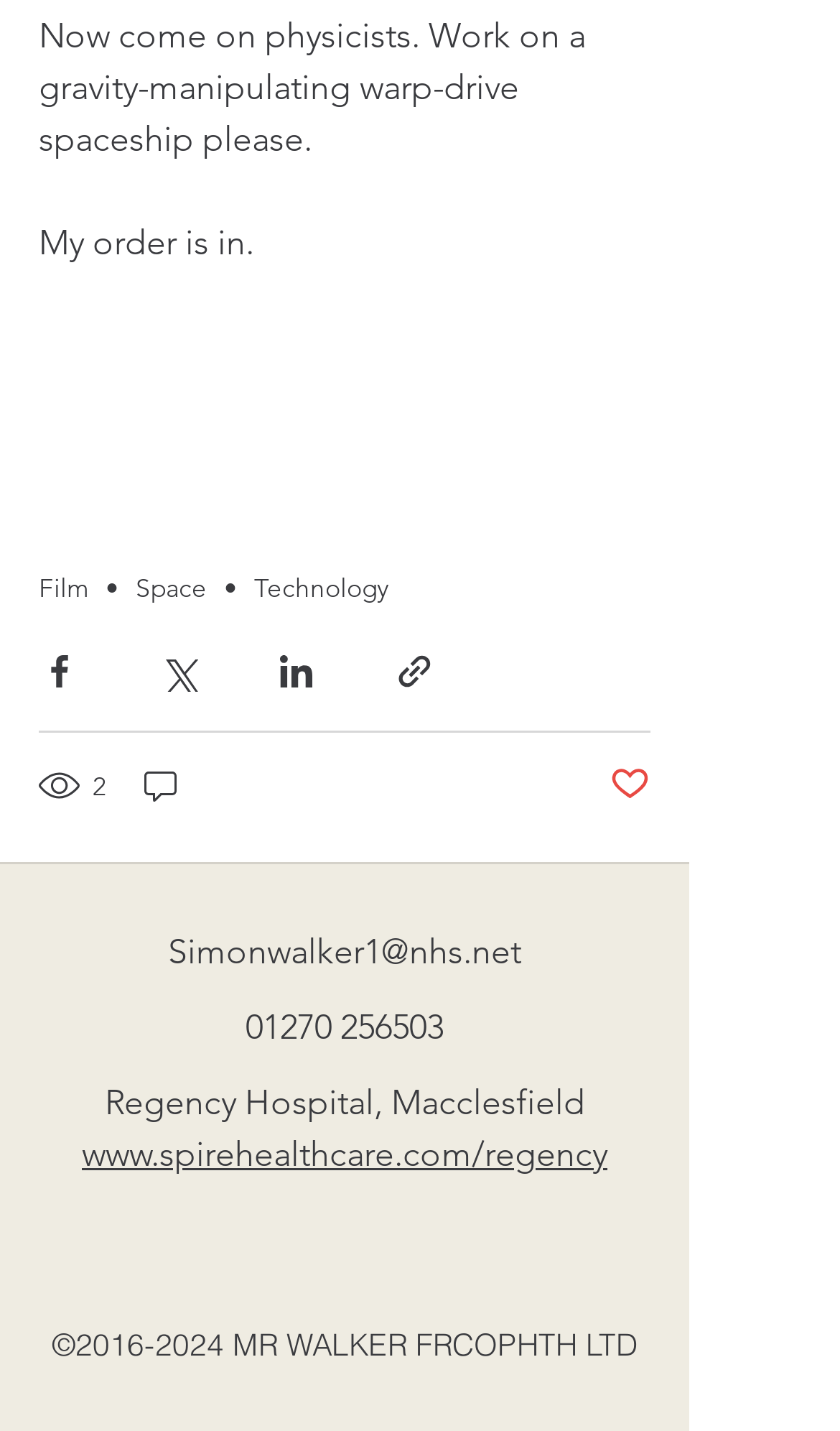Using the description "01270 256503", locate and provide the bounding box of the UI element.

[0.292, 0.703, 0.528, 0.732]